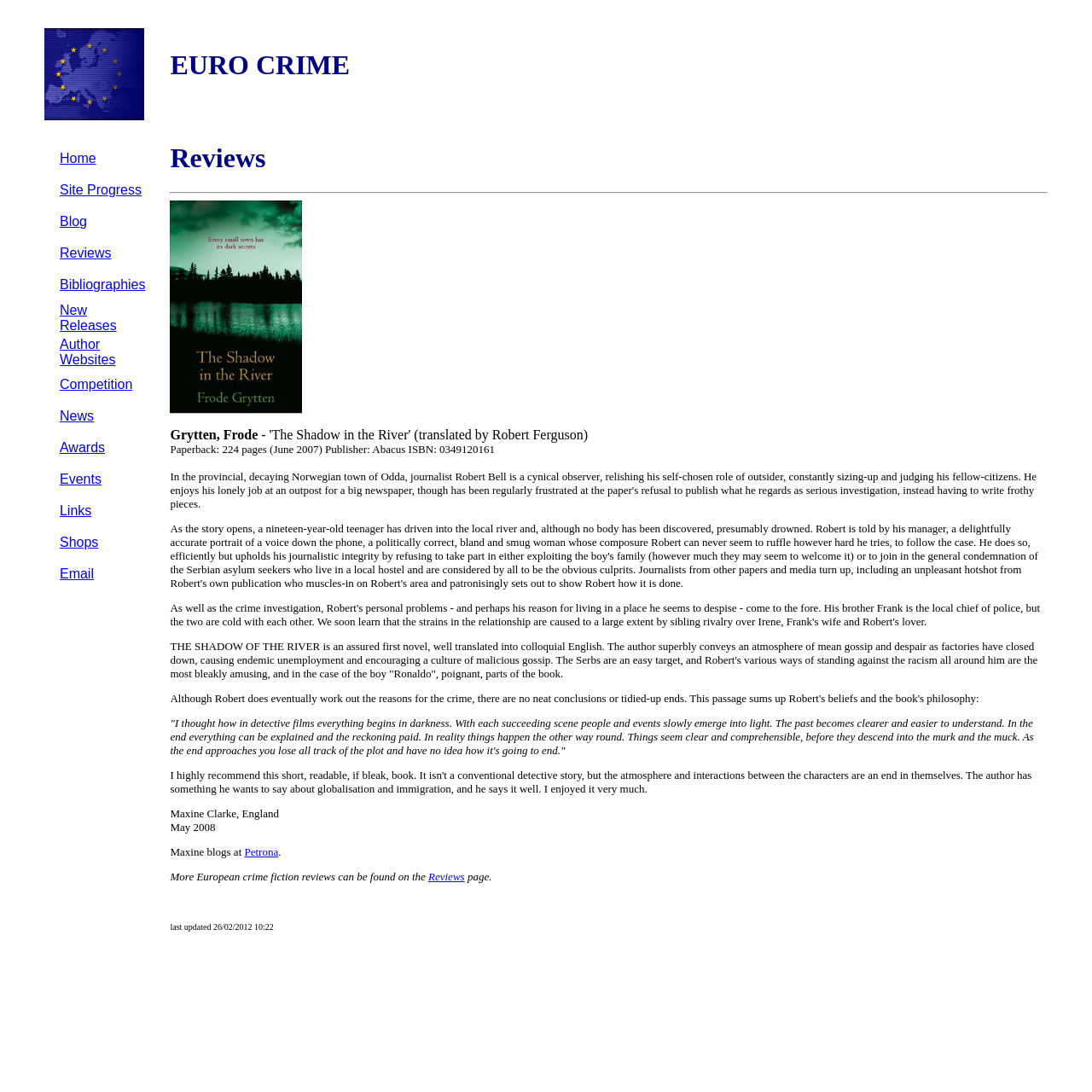Please determine the bounding box coordinates for the element that should be clicked to follow these instructions: "Read the review of The Shadow in the River".

[0.156, 0.586, 0.95, 0.623]